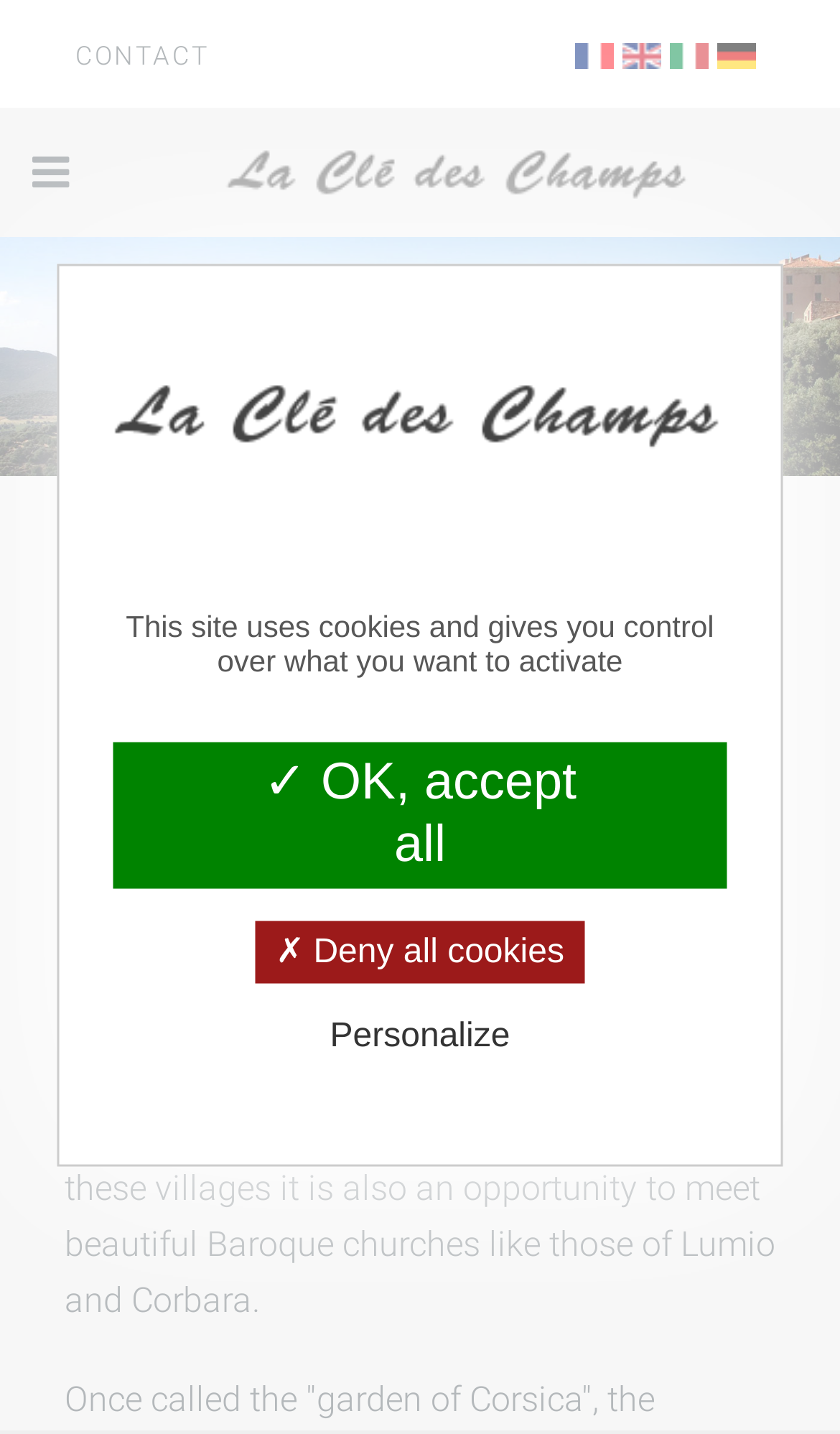What is the name of the region described on the webpage?
Refer to the screenshot and answer in one word or phrase.

The Balagne